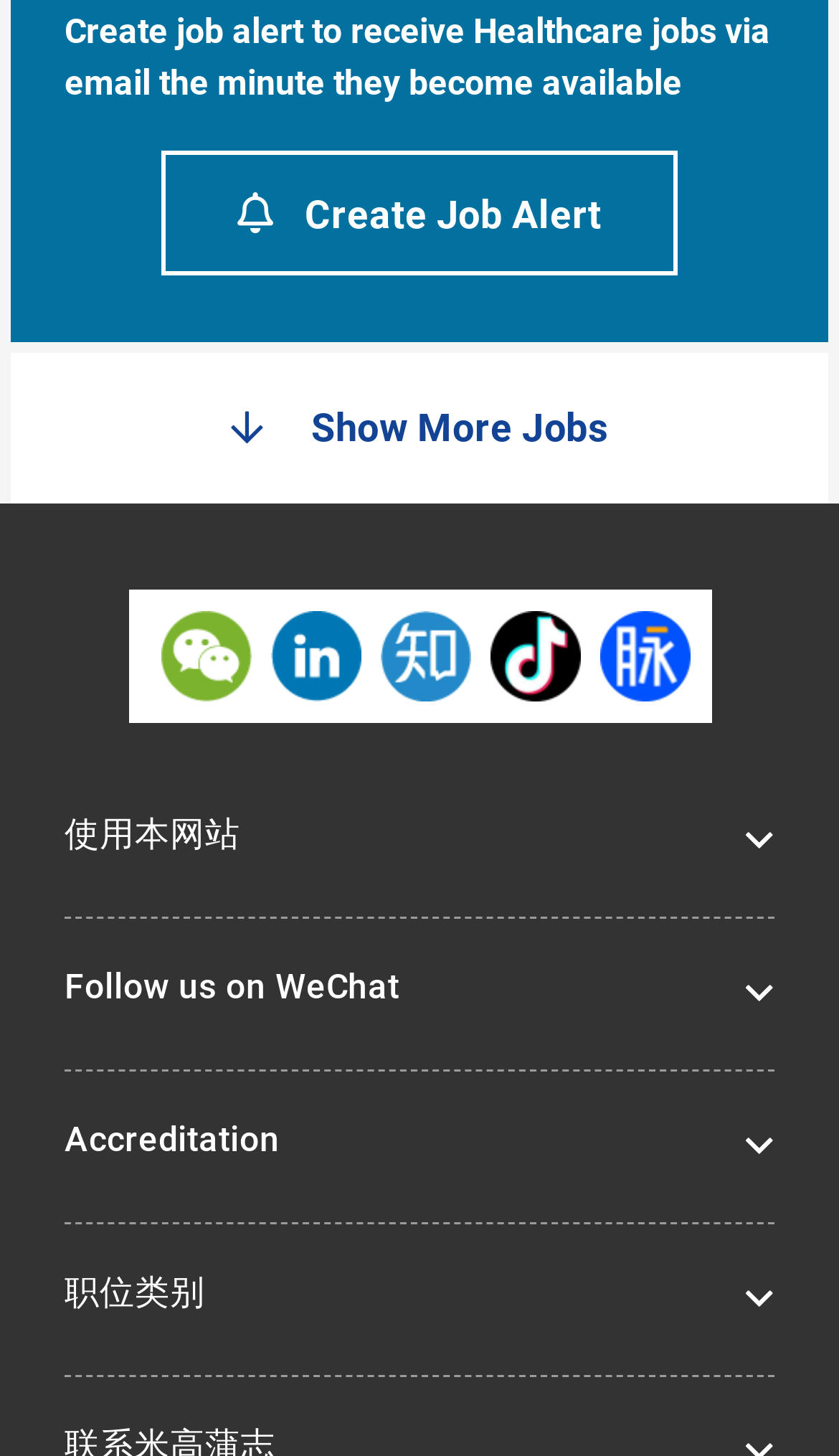Select the bounding box coordinates of the element I need to click to carry out the following instruction: "Follow us on WeChat".

[0.077, 0.66, 0.923, 0.704]